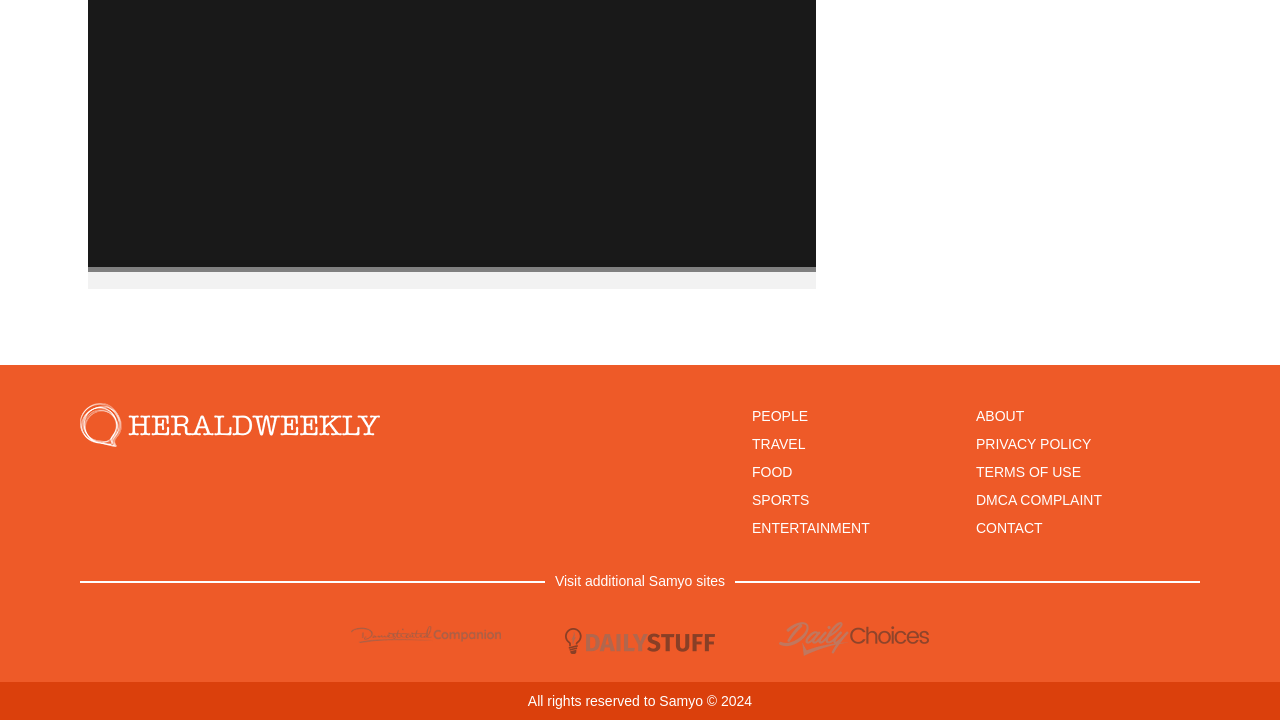What other websites are related to Herald Weekly?
Please answer the question as detailed as possible.

The webpage provides links to other websites related to Herald Weekly, which are located at the bottom of the webpage. These websites are DomesticatedCompanion, Daily-Stuff, and Daily-Choices, and are likely owned or affiliated with Samyo, the company that owns Herald Weekly.